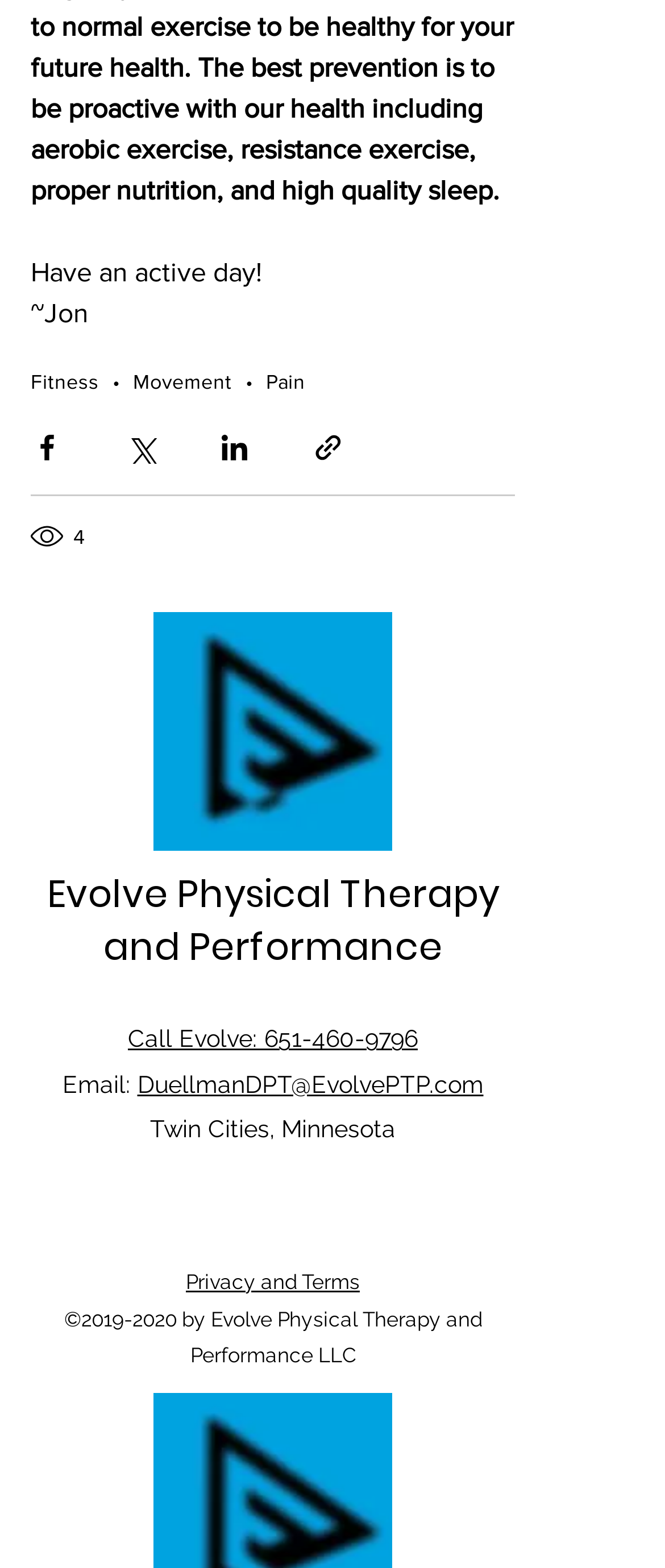What is the phone number to call Evolve?
Look at the image and answer with only one word or phrase.

651-460-9796